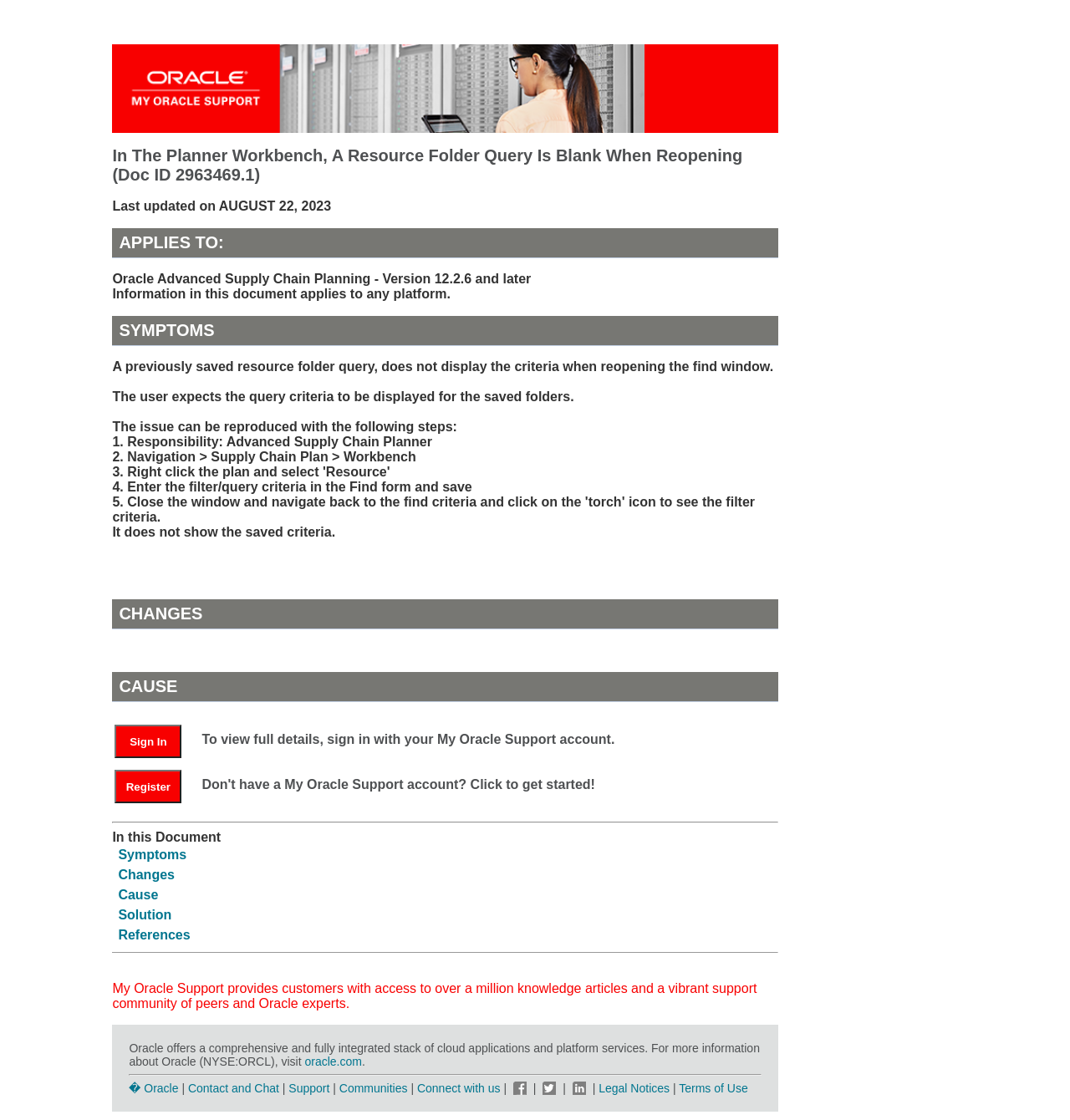What is the last updated date of the document?
Refer to the image and give a detailed answer to the query.

The question is asking for the last updated date of the document. By examining the webpage, we can find the 'Last updated on' section, which indicates that the document was last updated on AUGUST 22, 2023.